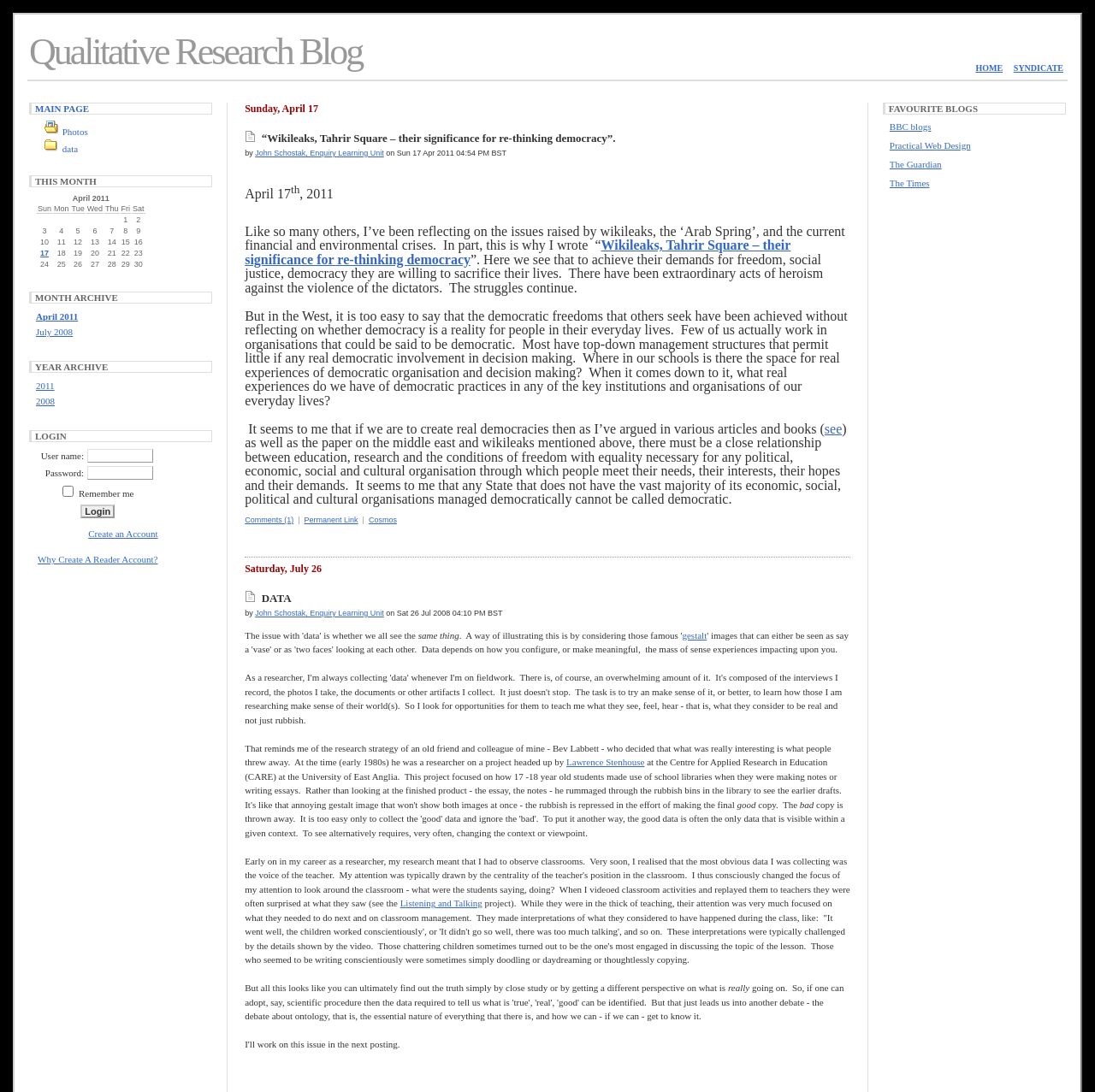Answer the question with a single word or phrase: 
What is the purpose of the table with 'User name:'?

Login